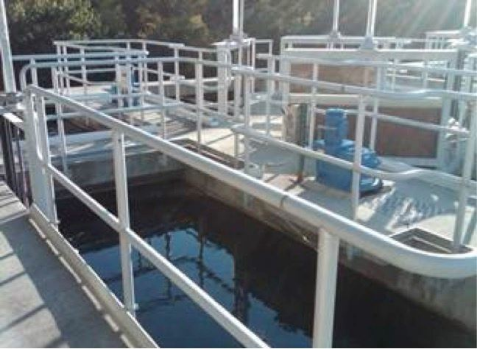Describe all the important aspects and features visible in the image.

The image depicts a sedimentation basin at a water treatment plant, showcasing the infrastructure used during the water purification process. The basin features a series of white railings and walkways that assist personnel in safely accessing the area. A blue pump, situated near the edge, indicates the system's operational components designed to facilitate the separation of floc particles from the water. The dark water in the basin is a crucial stage where heavy particles settle to the bottom, ensuring cleaner water flows to the next phase of treatment. This image emphasizes the importance of the sedimentation process in improving water quality before further filtration steps are implemented. The surrounding environment is bright, highlighting the functional aspects of the facility.